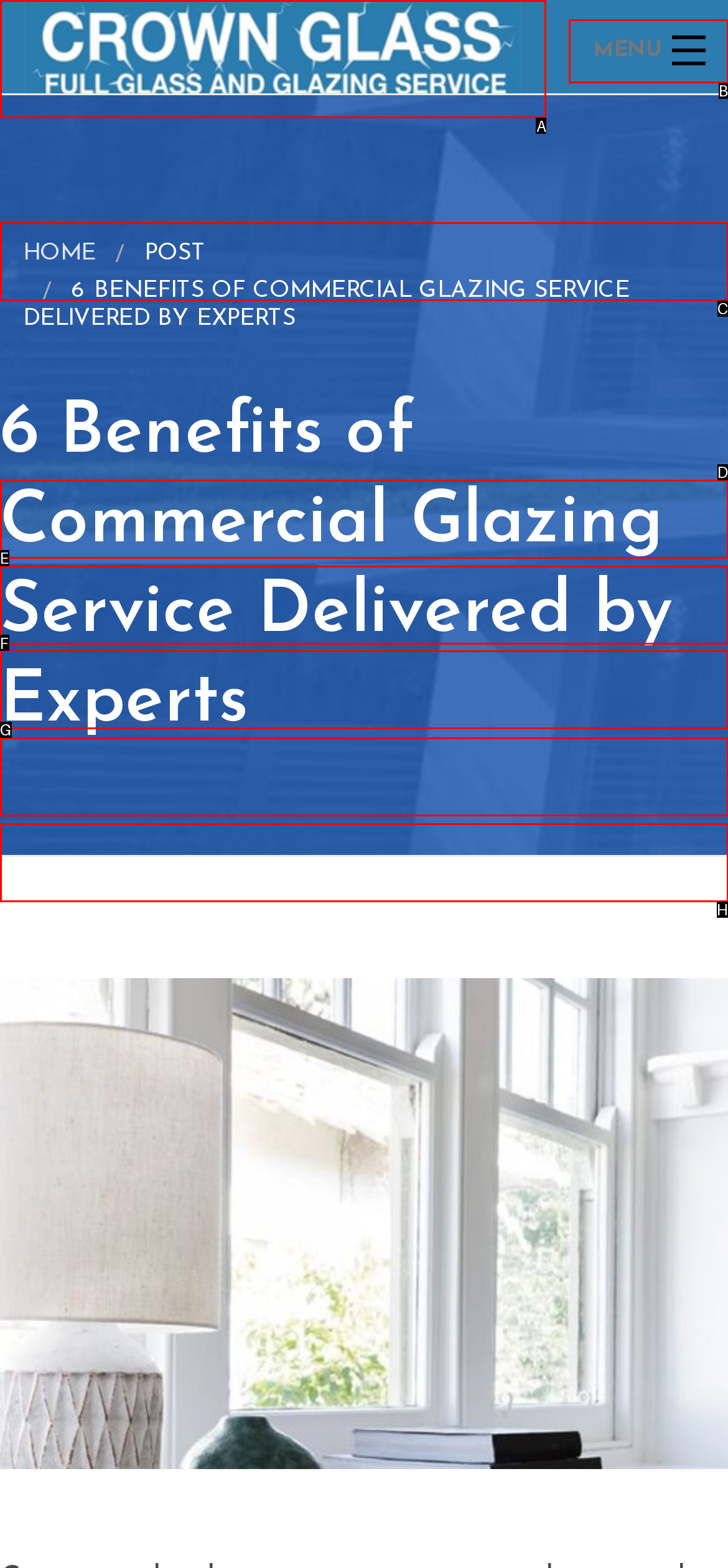Identify the correct UI element to click for the following task: go to the location page Choose the option's letter based on the given choices.

F